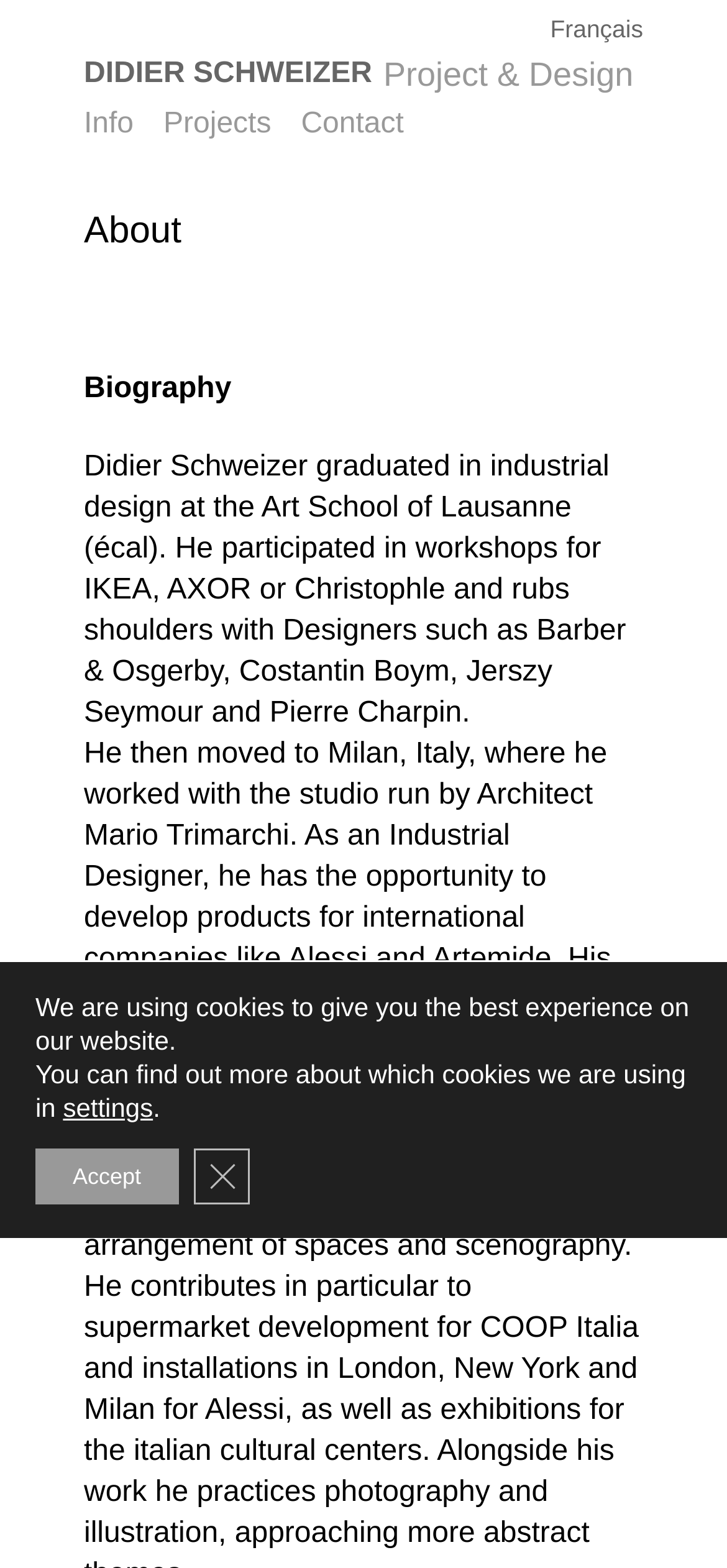Identify the bounding box coordinates for the UI element described as: "Projects".

[0.225, 0.062, 0.414, 0.098]